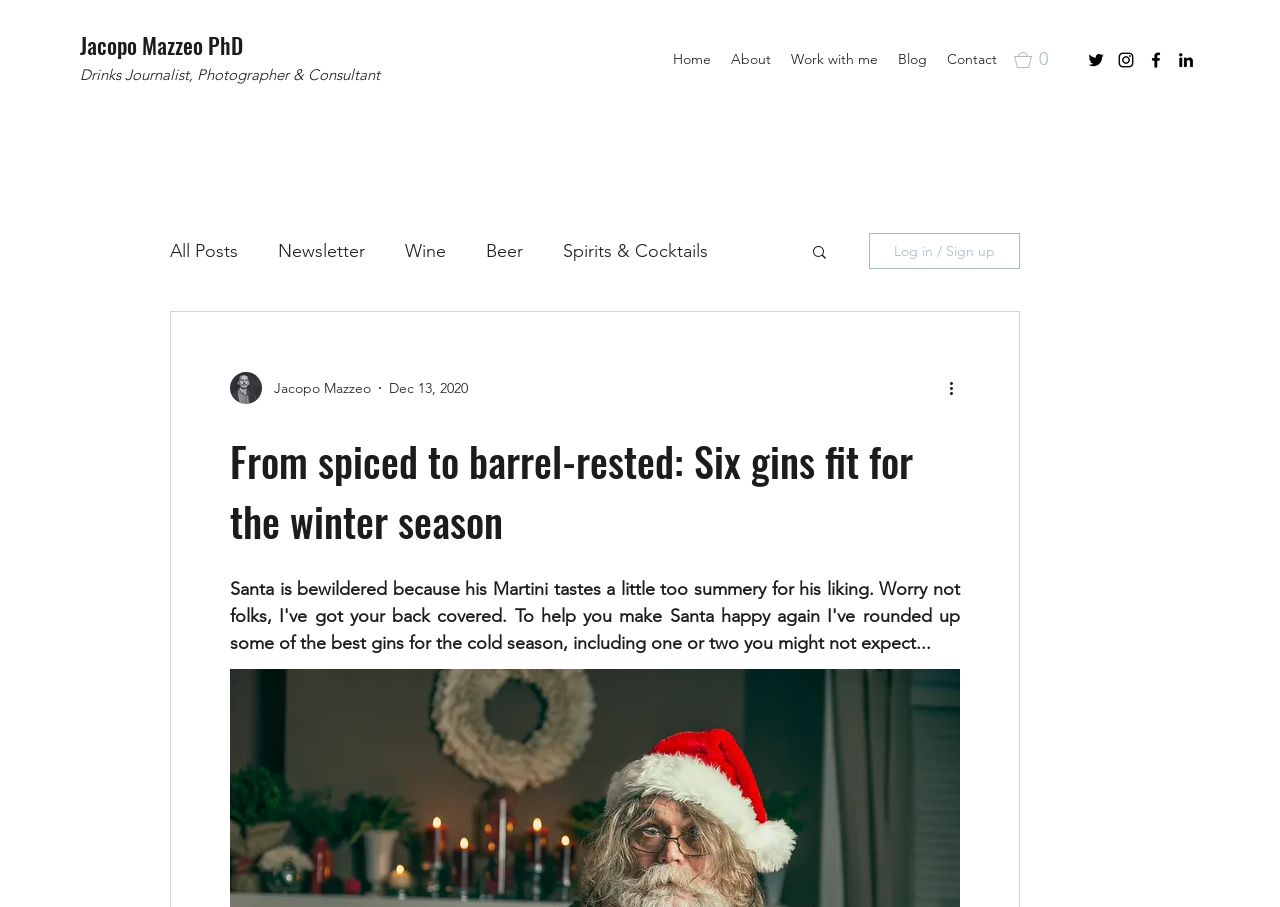Please determine the bounding box coordinates of the element to click in order to execute the following instruction: "Click on the 'Home' link". The coordinates should be four float numbers between 0 and 1, specified as [left, top, right, bottom].

[0.518, 0.049, 0.563, 0.082]